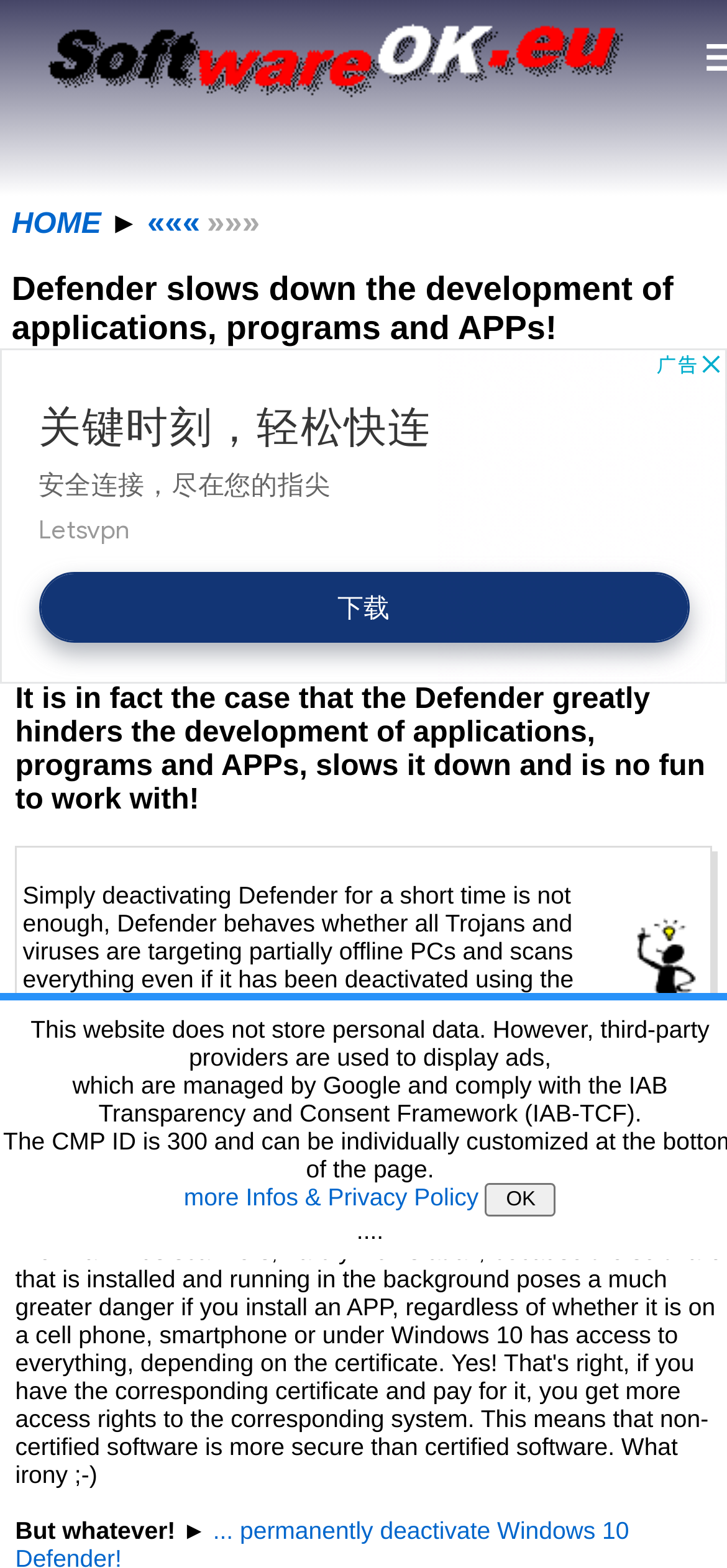Using the information shown in the image, answer the question with as much detail as possible: What is the main topic of this webpage?

The main topic of this webpage is about how Defender slows down the development of applications, programs, and APPs, which is evident from the heading and the content of the webpage.